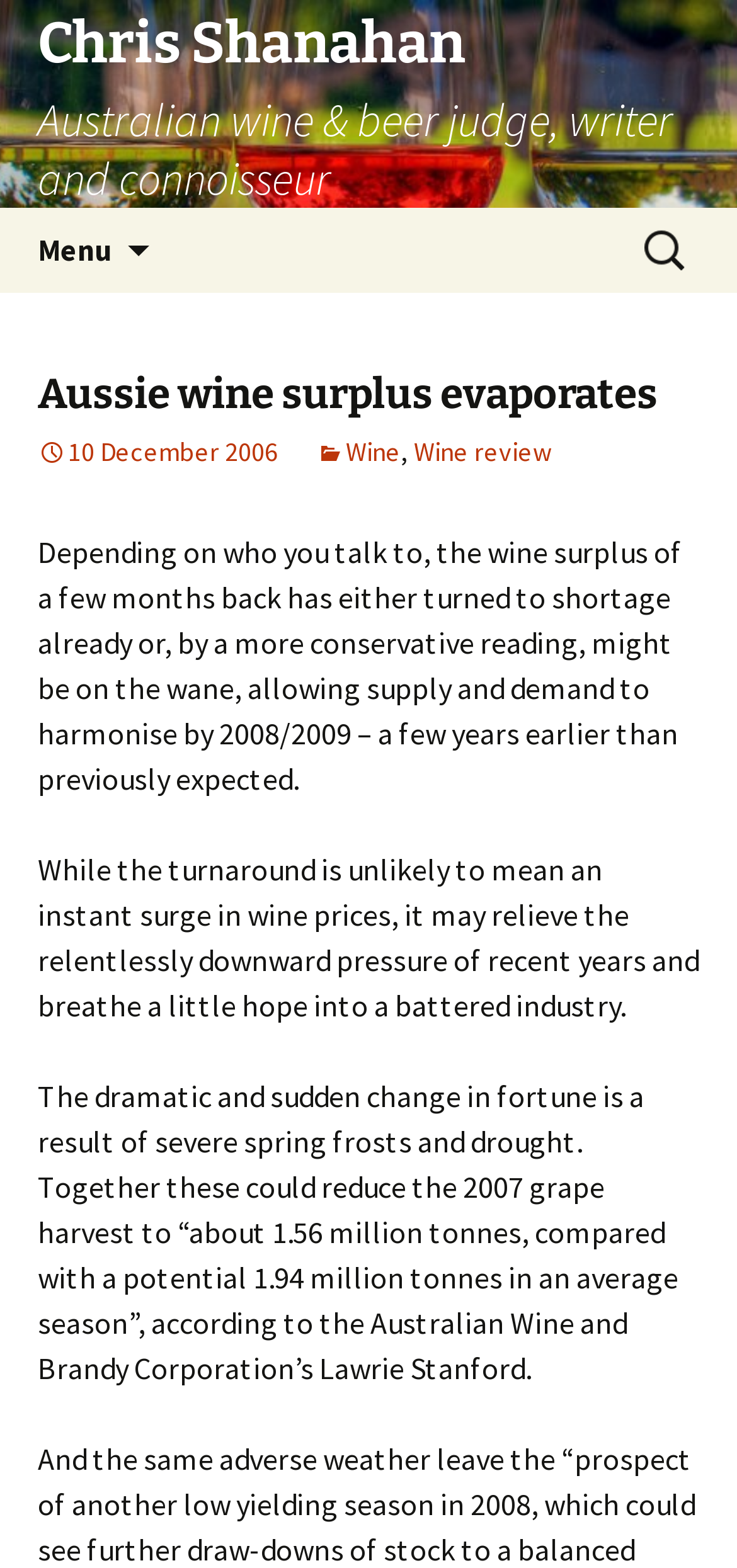Illustrate the webpage thoroughly, mentioning all important details.

The webpage is about an article titled "Aussie wine surplus evaporates" by Chris Shanahan, an Australian wine and beer judge, writer, and connoisseur. At the top left of the page, there is a link to Chris Shanahan's profile. Next to it, there is a button labeled "Menu" that controls the primary menu. On the top right, there is a link to "Skip to content" and a search bar with a placeholder text "Search for:".

Below the search bar, there is a header section with the article title "Aussie wine surplus evaporates" and a publication date "10 December 2006". The article is categorized under "Wine" and "Wine review". The main content of the article is divided into three paragraphs. The first paragraph discusses the sudden change in the wine surplus, which has either turned to shortage or is expected to harmonize by 2008/2009. The second paragraph explains that this change may relieve the downward pressure on wine prices and bring hope to the industry. The third paragraph attributes the change to severe spring frosts and drought, which are expected to reduce the 2007 grape harvest.

There are no images on the page. The layout is simple, with a focus on the article content. The text is organized in a clear and readable manner, with headings and paragraphs that are easy to follow.